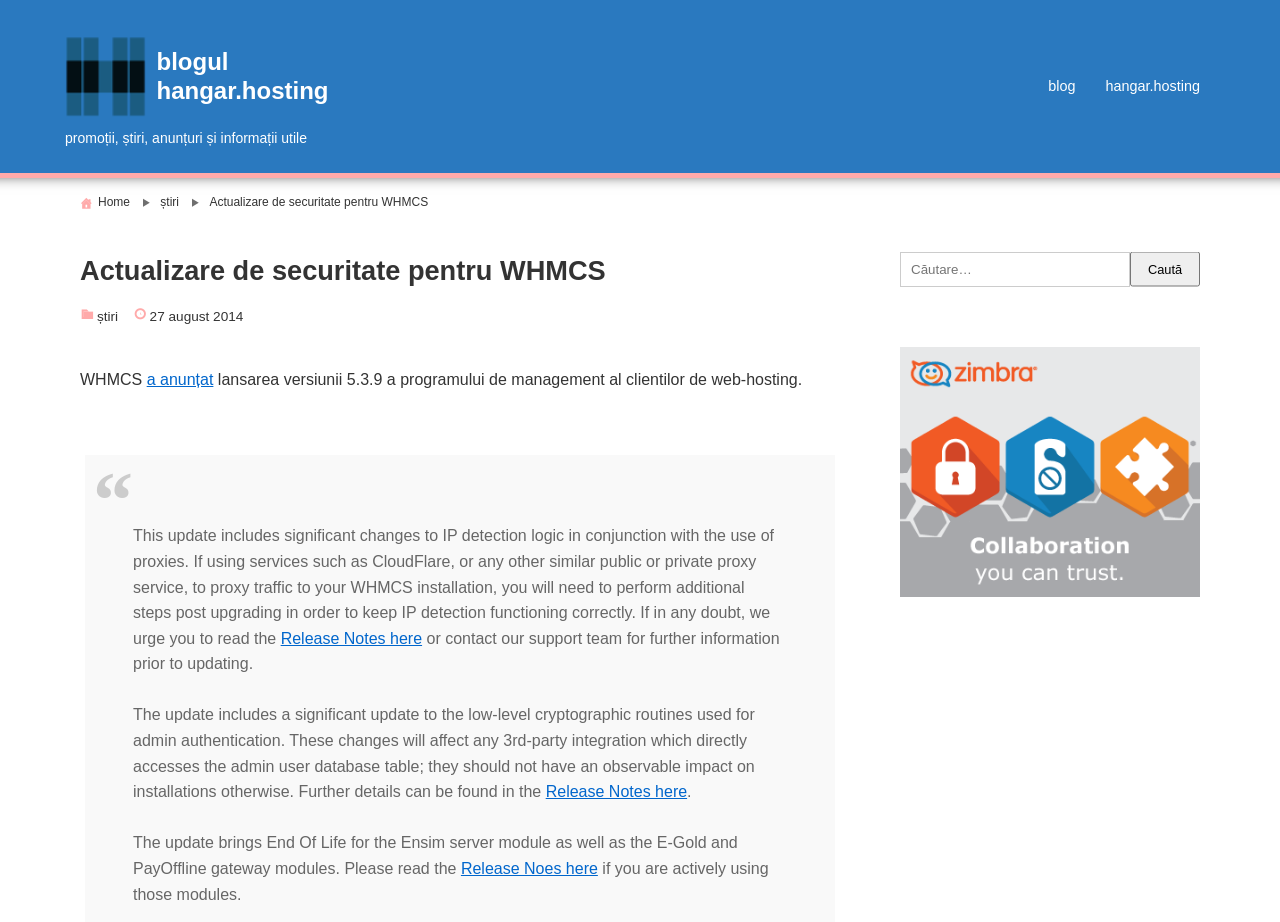Determine the bounding box coordinates for the clickable element to execute this instruction: "check the release notes". Provide the coordinates as four float numbers between 0 and 1, i.e., [left, top, right, bottom].

[0.219, 0.683, 0.33, 0.701]